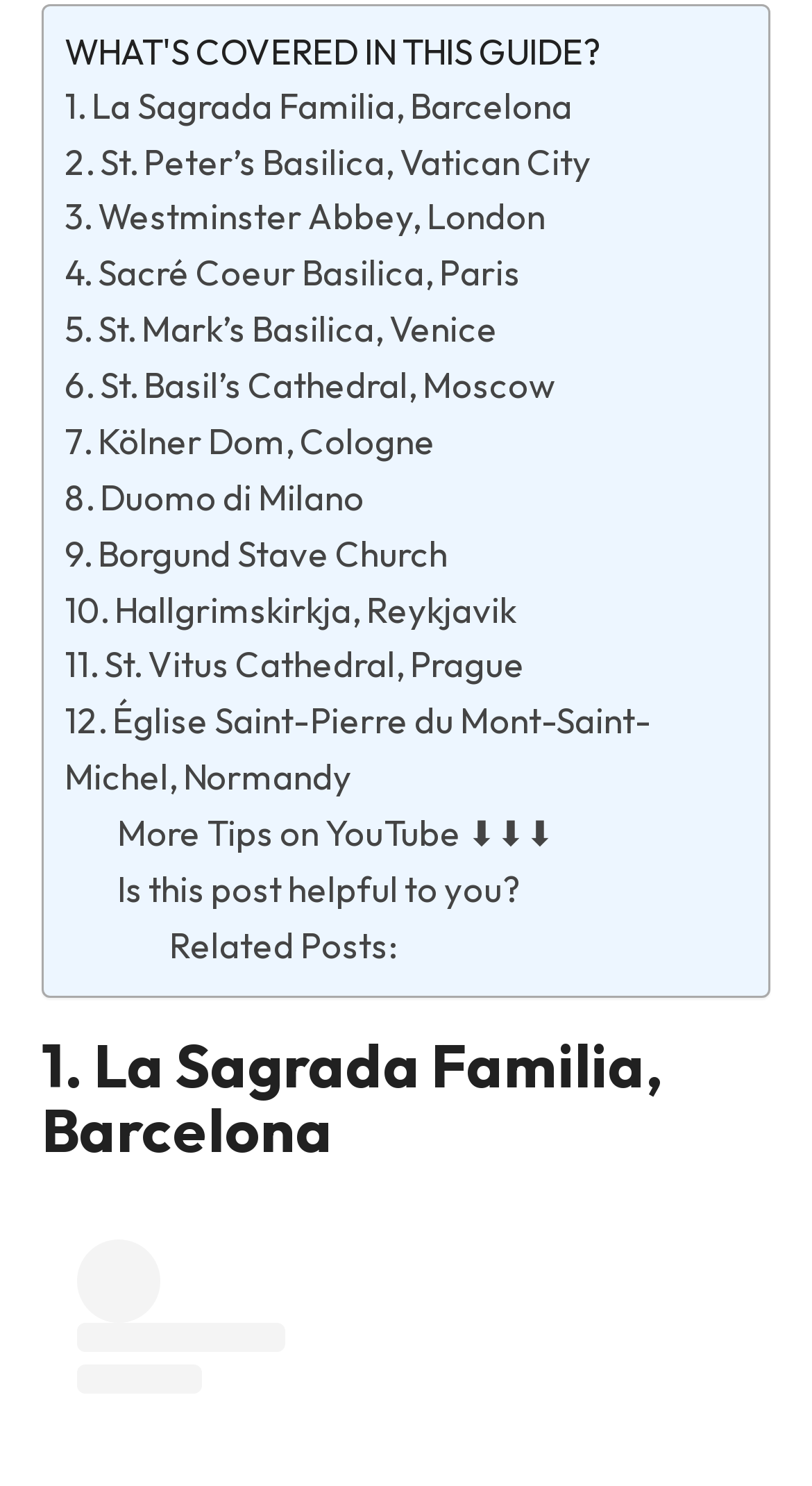Find the bounding box coordinates for the element that must be clicked to complete the instruction: "Explore related posts". The coordinates should be four float numbers between 0 and 1, indicated as [left, top, right, bottom].

[0.209, 0.621, 0.488, 0.65]